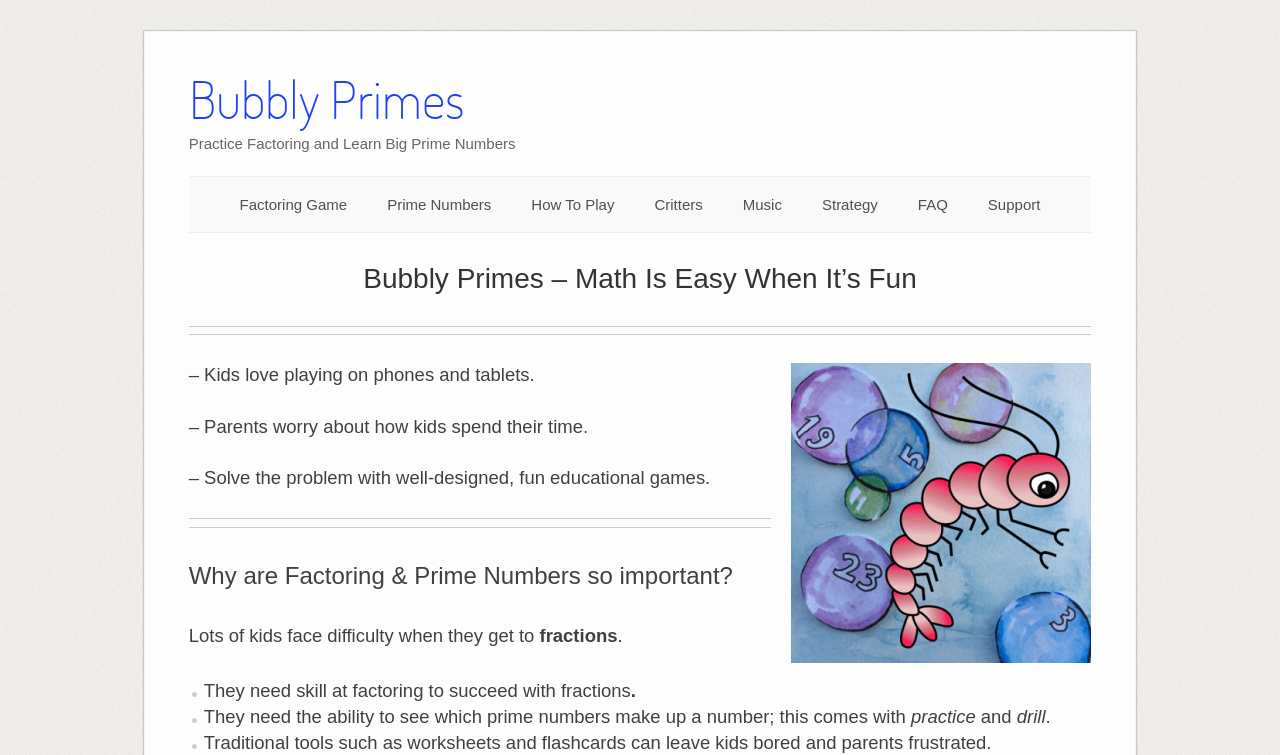Can you determine the bounding box coordinates of the area that needs to be clicked to fulfill the following instruction: "Click on the 'Factoring Game' link"?

[0.187, 0.259, 0.271, 0.282]